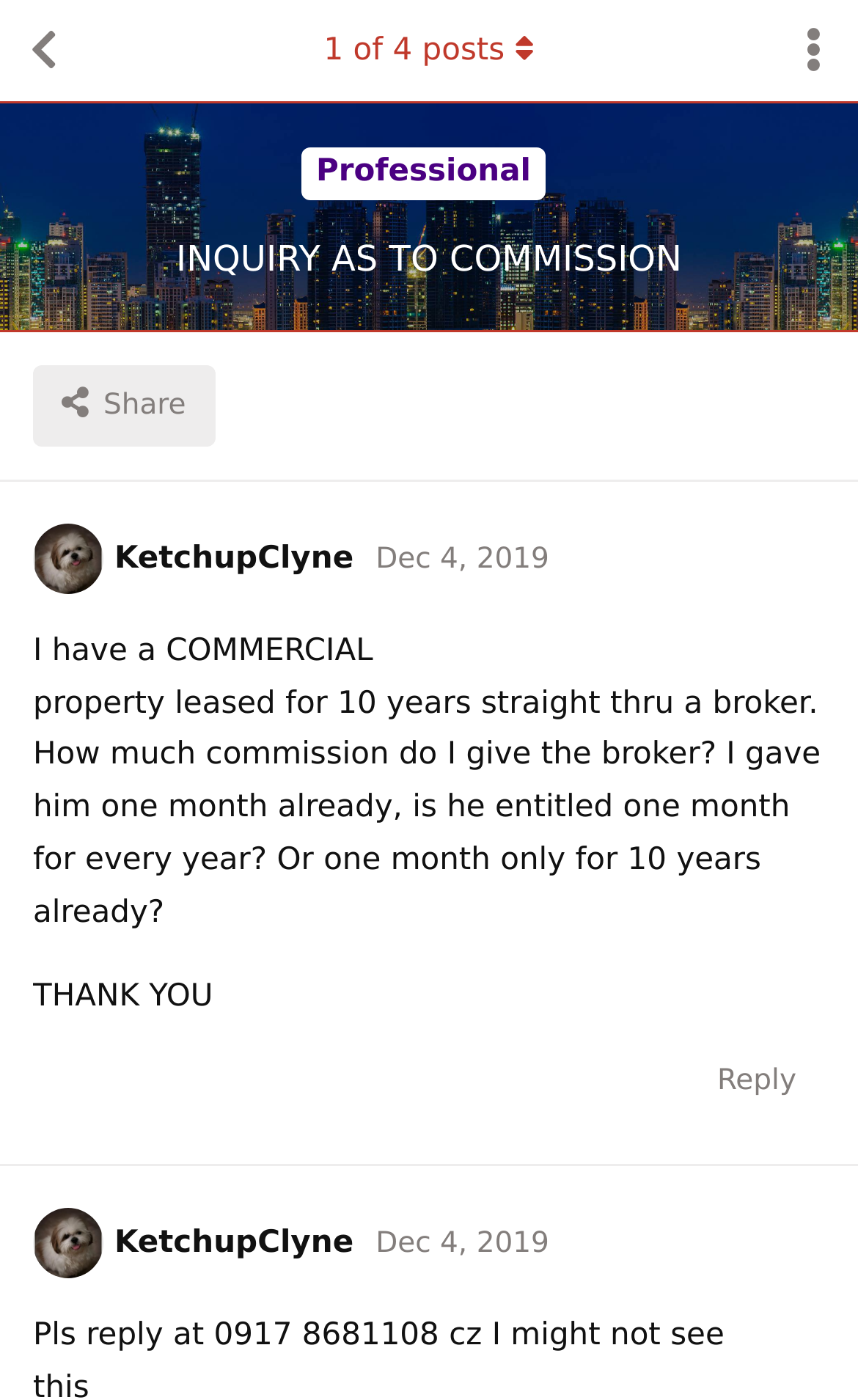Provide the bounding box for the UI element matching this description: "KetchupClyne".

[0.038, 0.876, 0.412, 0.901]